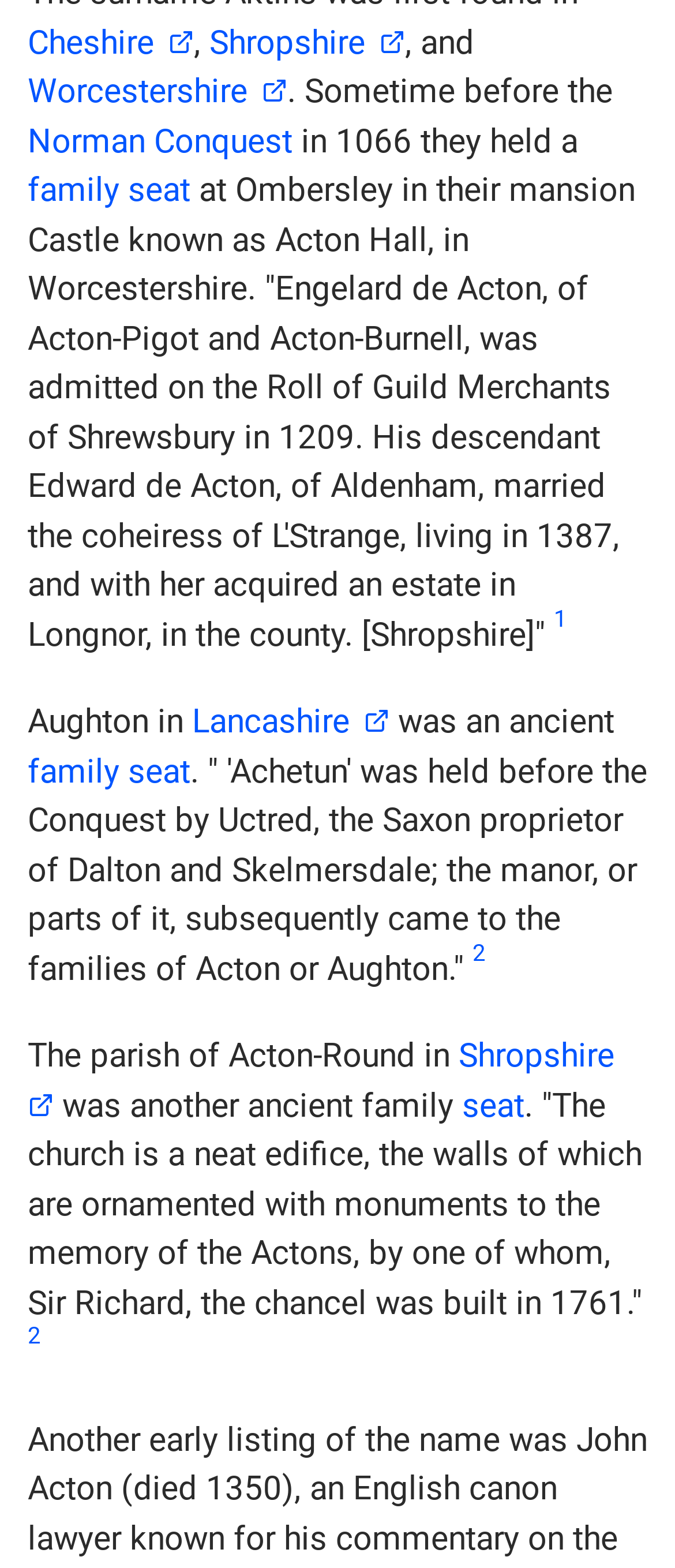Provide the bounding box coordinates, formatted as (top-left x, top-left y, bottom-right x, bottom-right y), with all values being floating point numbers between 0 and 1. Identify the bounding box of the UI element that matches the description: Lancashire

[0.285, 0.447, 0.577, 0.473]